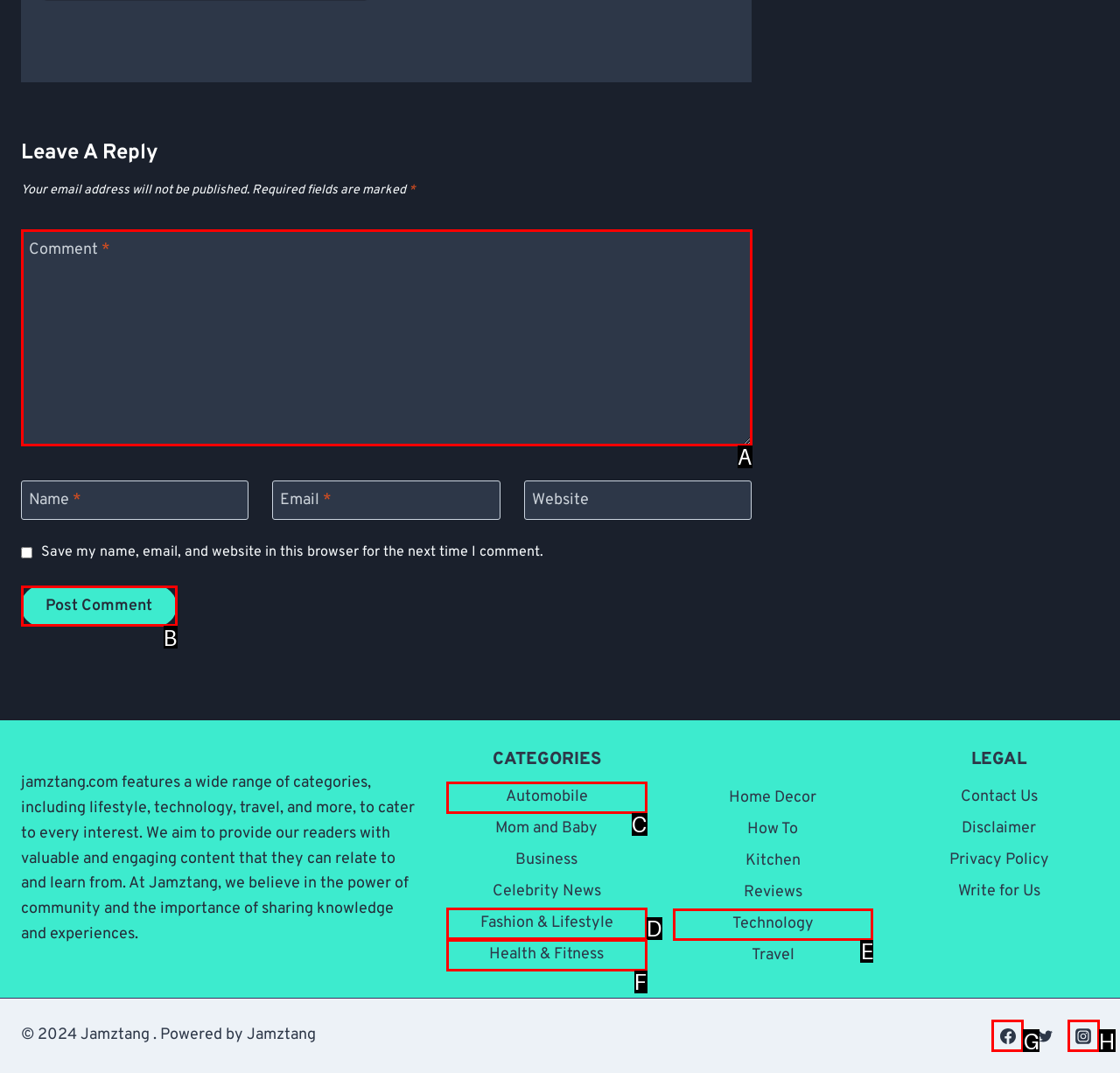Determine the letter of the element to click to accomplish this task: Click on the 'Post Comment' button. Respond with the letter.

B